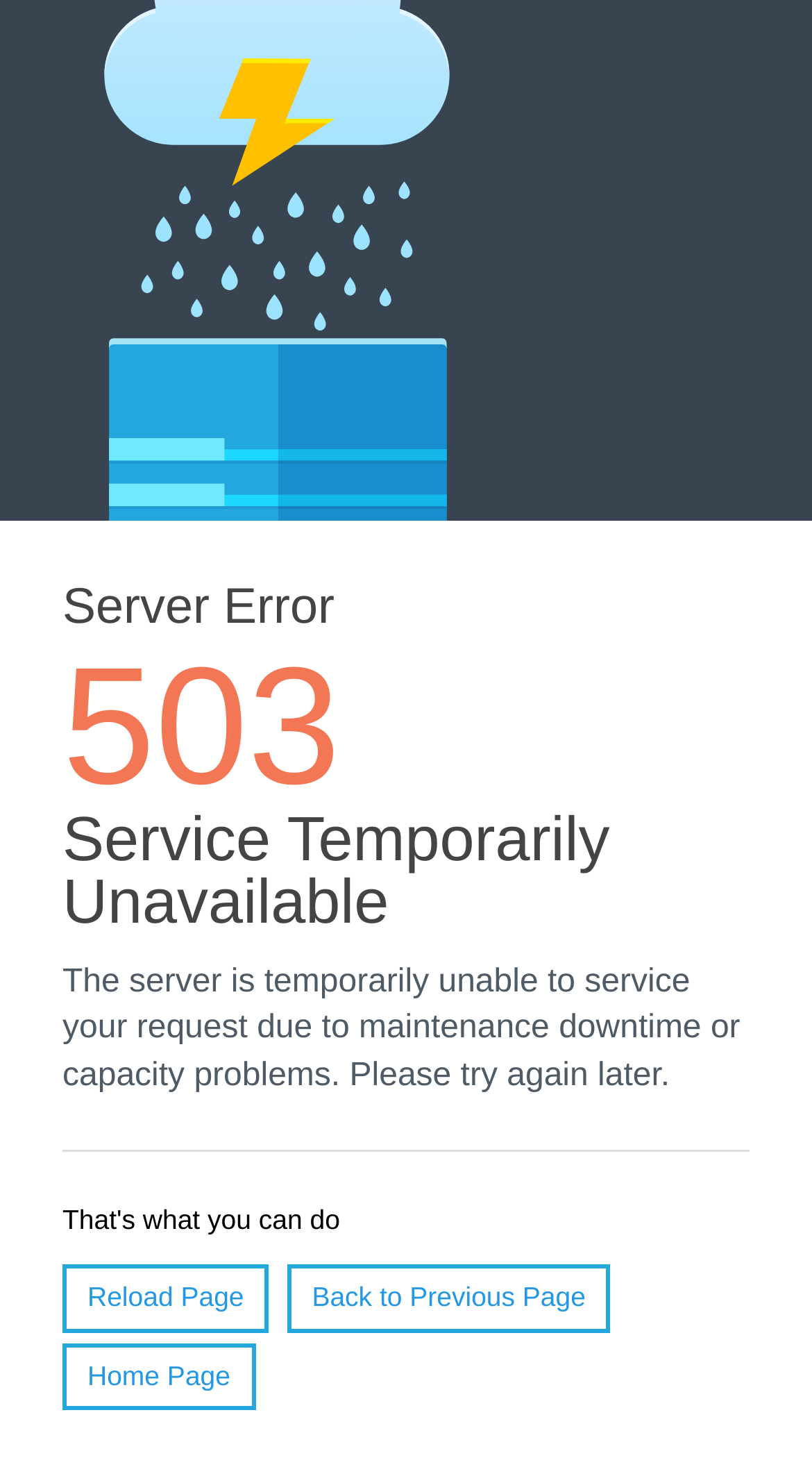Please examine the image and answer the question with a detailed explanation:
What is the current status of the server?

The webpage displays a heading 'Server Error' and another heading 'Service Temporarily Unavailable', indicating that the server is currently unable to service requests due to maintenance downtime or capacity problems.